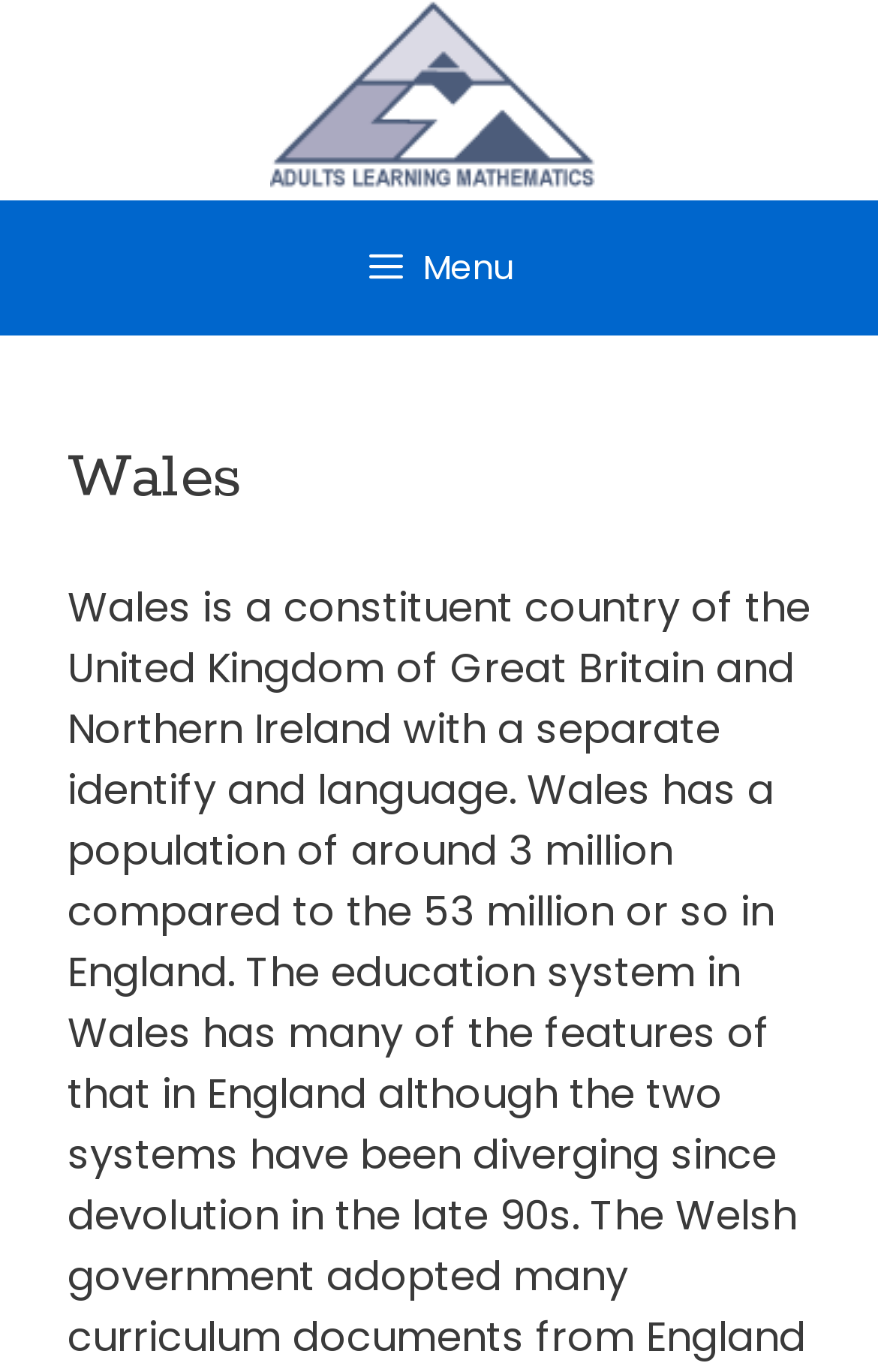Create an elaborate caption that covers all aspects of the webpage.

The webpage is titled "Wales – ALM" and features a prominent banner at the top with the text "Site". Below the banner, there is a navigation section labeled "Primary" that spans the full width of the page. Within this navigation section, there is a button with a menu icon, which is not currently expanded.

To the right of the navigation button, there is an image with the text "ALM" on top of it, which is a link. The image is positioned near the top of the page, taking up a significant portion of the width.

Further down the page, there is a header section with the title "Wales", which is centered horizontally and takes up a significant portion of the page's width.